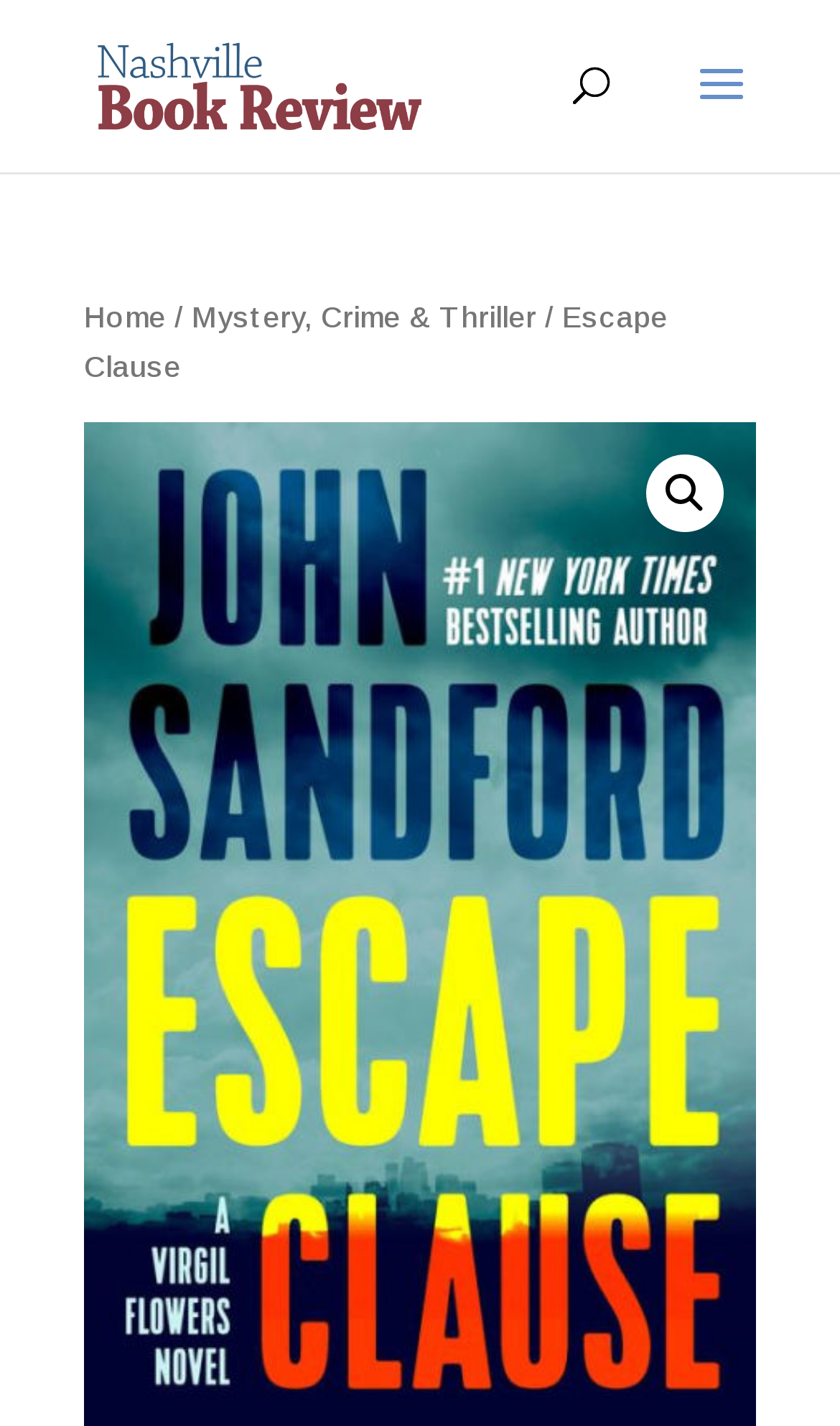Please give a short response to the question using one word or a phrase:
How many links are in the breadcrumb navigation?

3